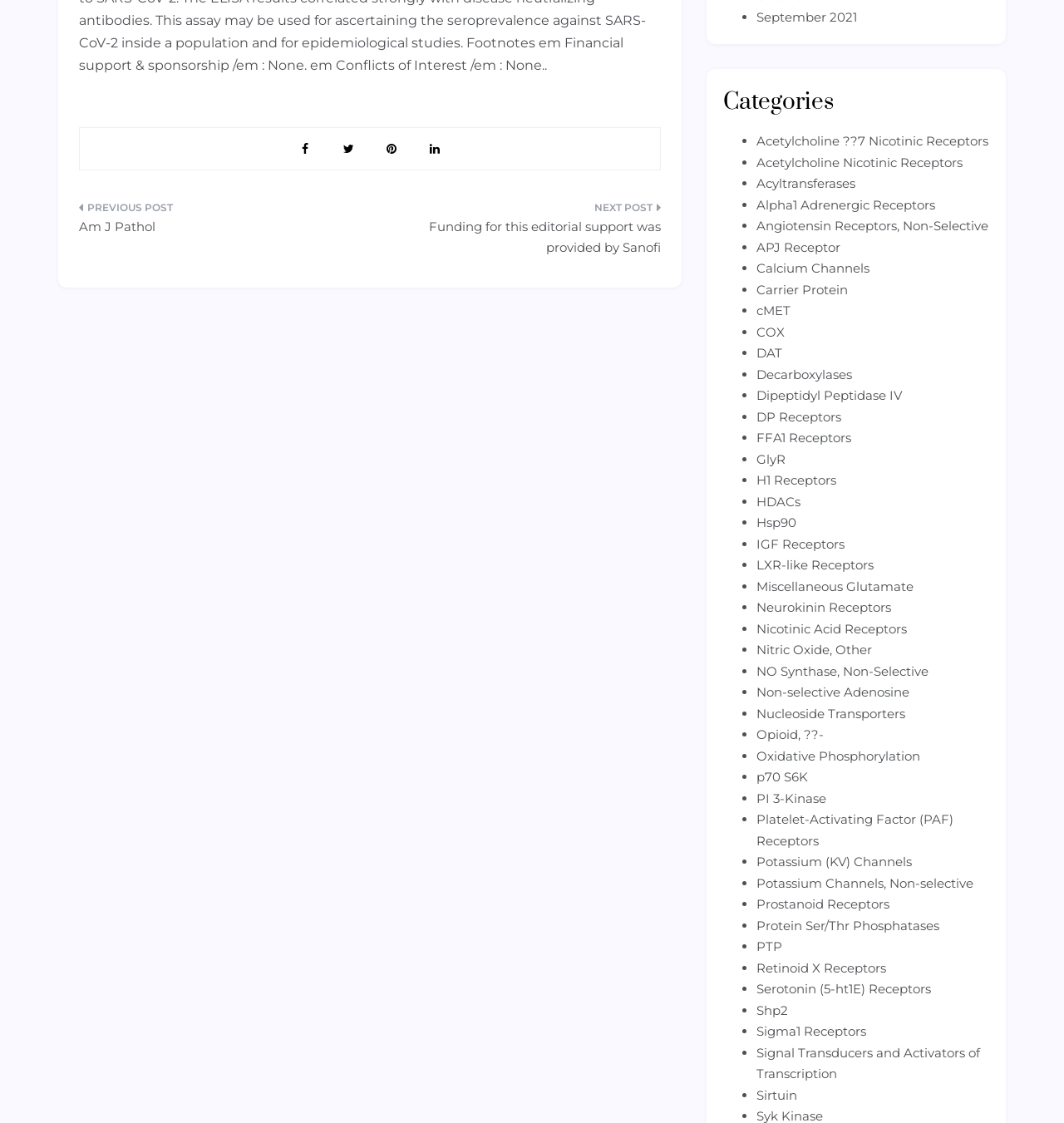Locate the bounding box coordinates of the element that should be clicked to fulfill the instruction: "Click on the 'PREVIOUS POST' link".

[0.074, 0.177, 0.336, 0.218]